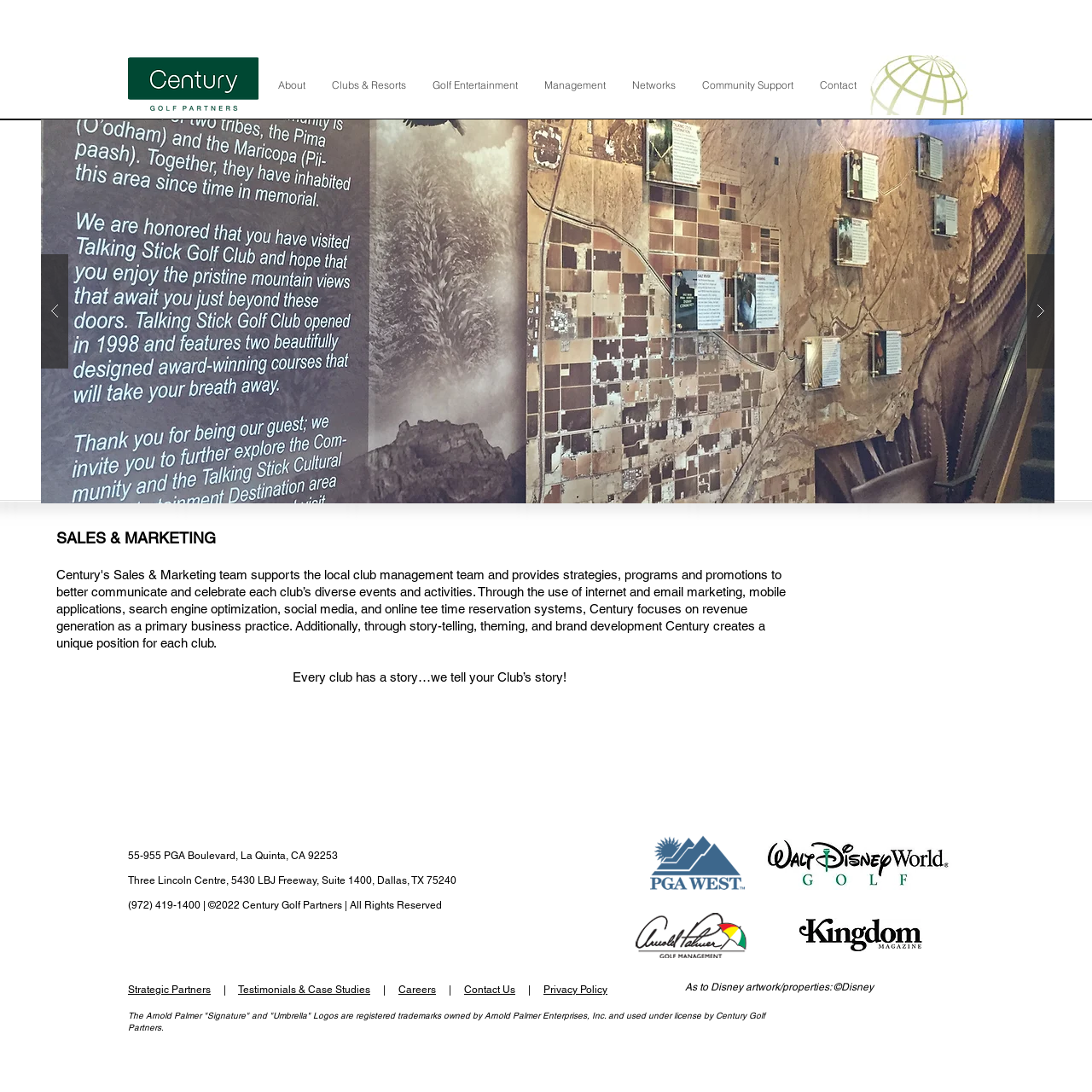Please determine the bounding box coordinates for the element that should be clicked to follow these instructions: "Check the 'Address:' of Dover Stone Church Cave".

None